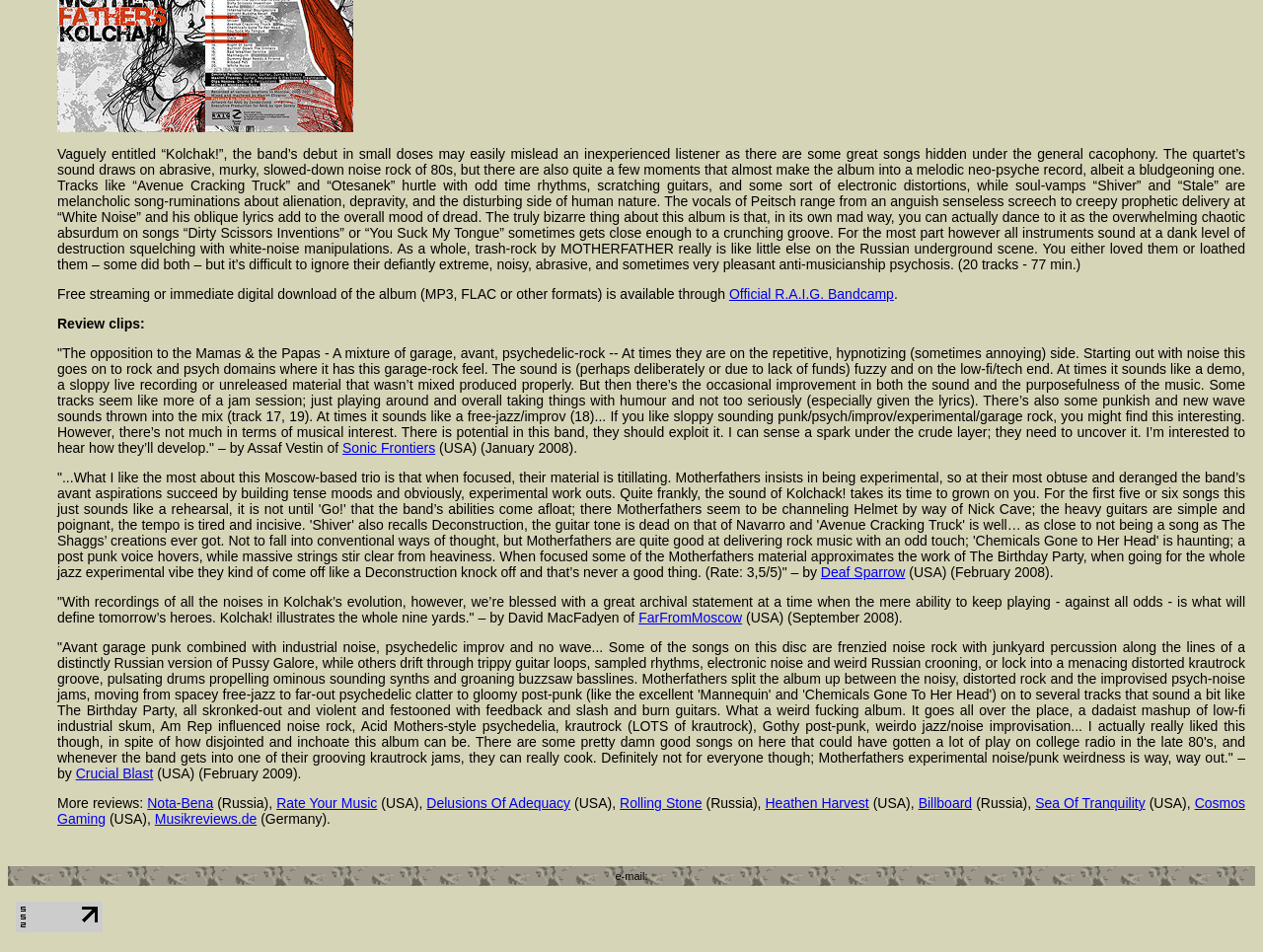Please determine the bounding box coordinates for the UI element described here. Use the format (top-left x, top-left y, bottom-right x, bottom-right y) with values bounded between 0 and 1: Billboard

[0.727, 0.835, 0.77, 0.852]